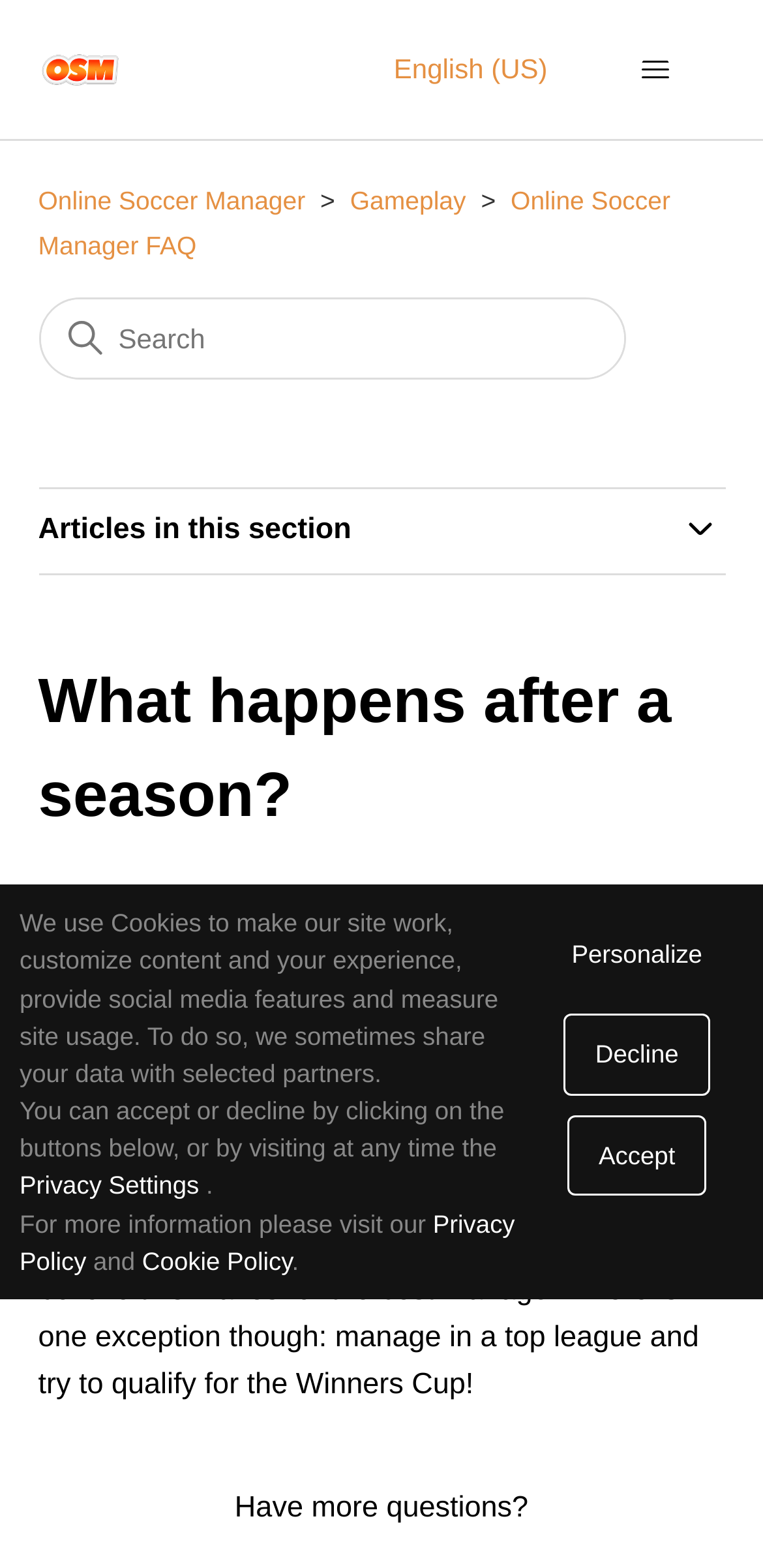Specify the bounding box coordinates of the area to click in order to execute this command: 'Toggle navigation menu'. The coordinates should consist of four float numbers ranging from 0 to 1, and should be formatted as [left, top, right, bottom].

[0.768, 0.024, 0.95, 0.064]